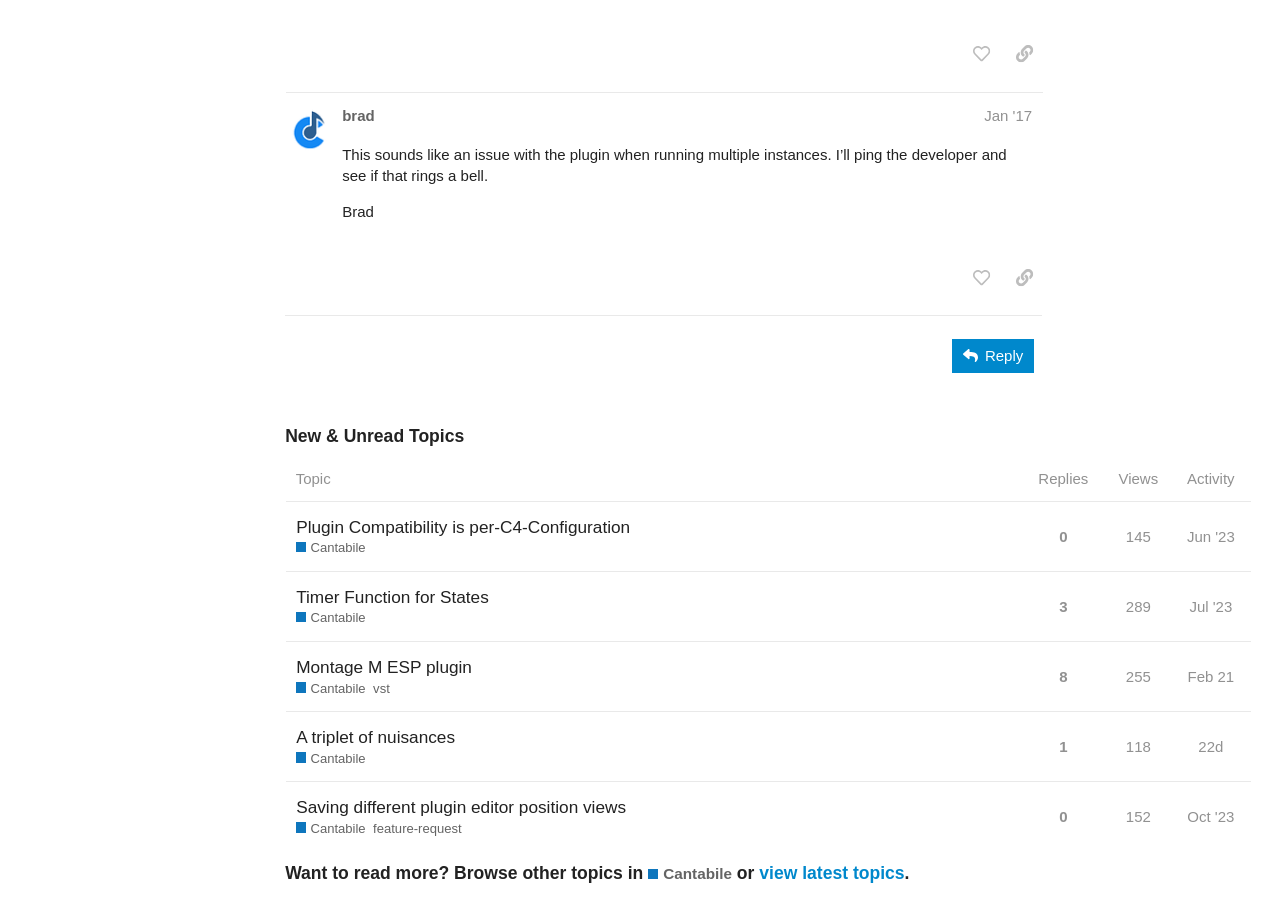Pinpoint the bounding box coordinates of the element you need to click to execute the following instruction: "like this post". The bounding box should be represented by four float numbers between 0 and 1, in the format [left, top, right, bottom].

[0.752, 0.041, 0.781, 0.079]